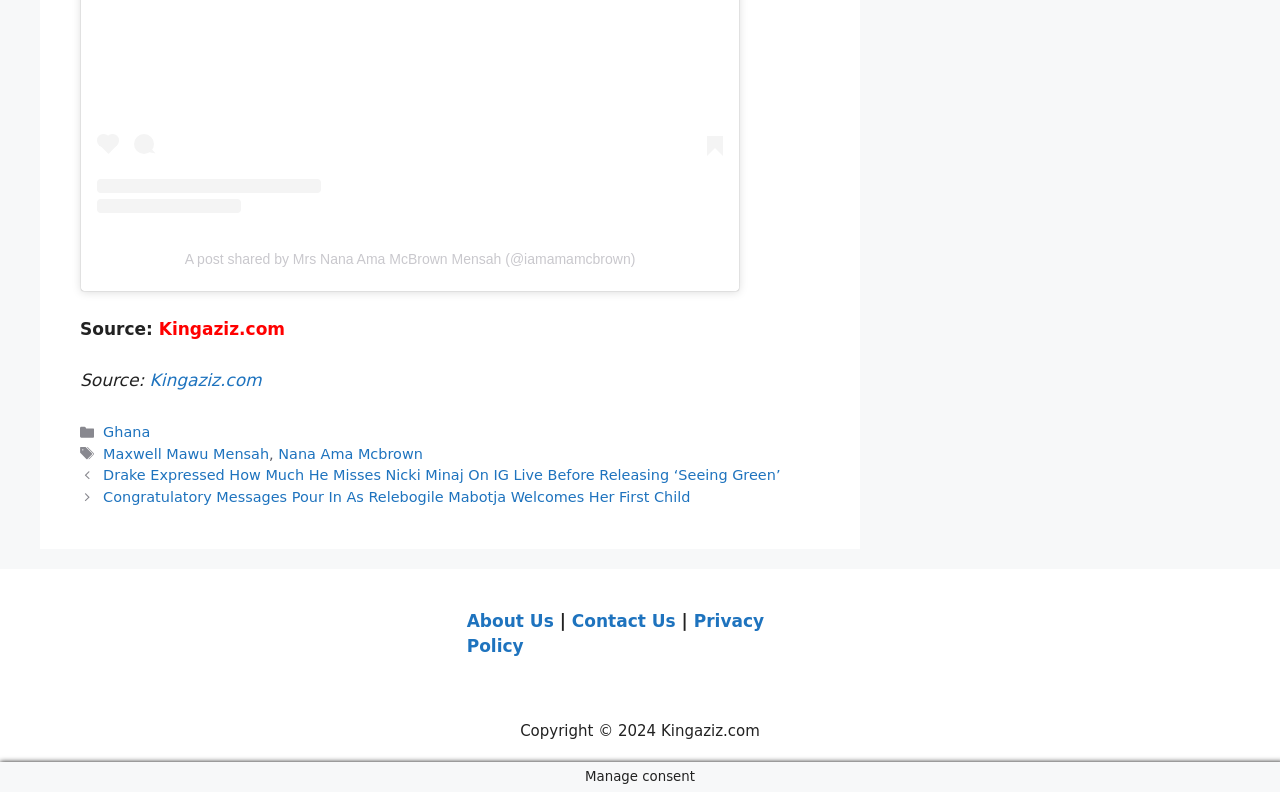Respond to the question below with a concise word or phrase:
What is the name of the website?

Kingaziz.com